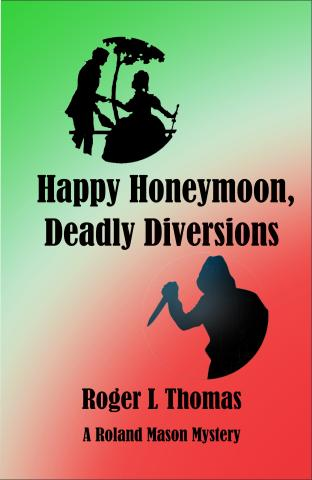What is the color of the background?
Please provide a single word or phrase based on the screenshot.

Gradient of green to red